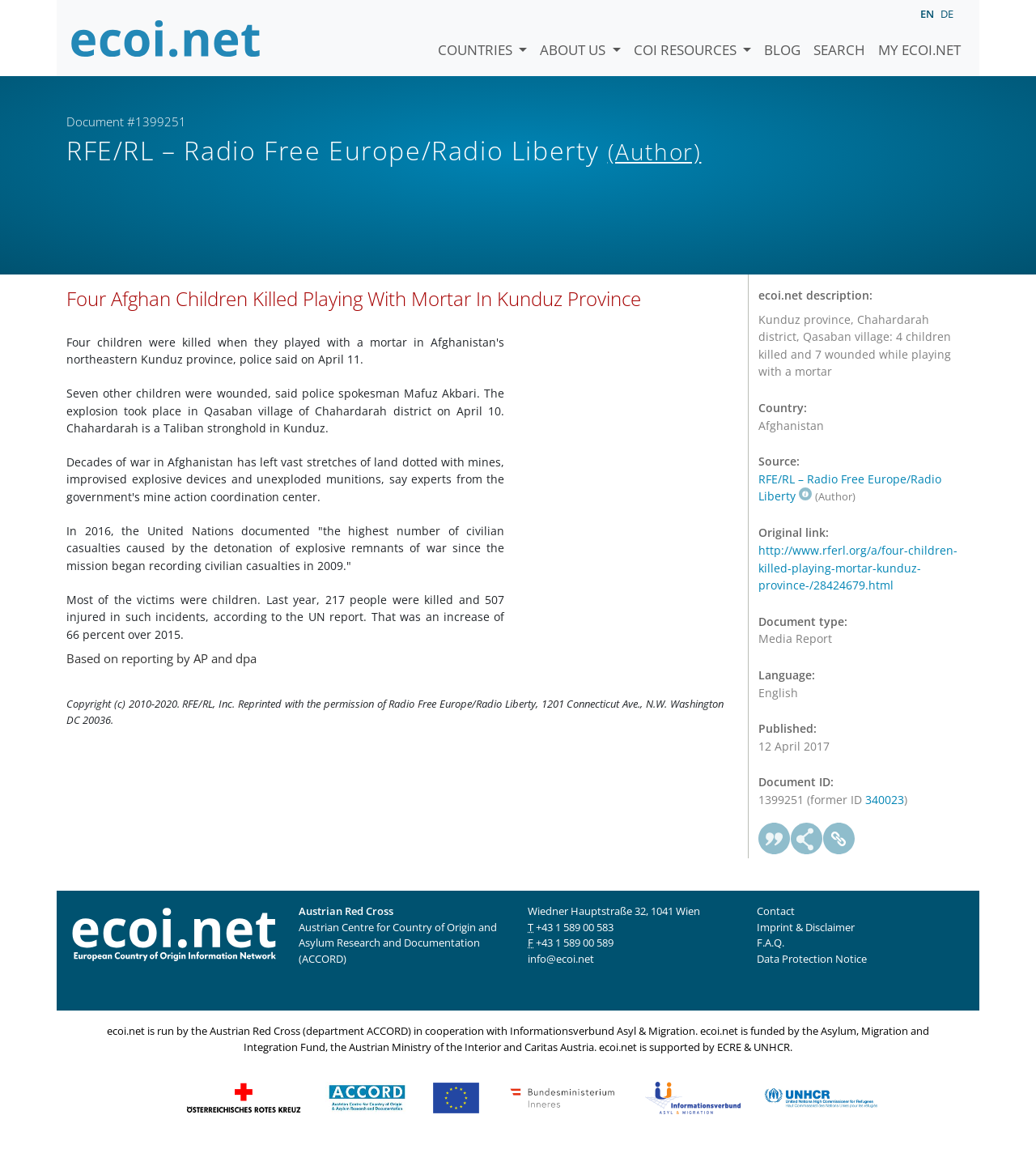Can you specify the bounding box coordinates of the area that needs to be clicked to fulfill the following instruction: "Read the 'Document #1399251' details"?

[0.064, 0.099, 0.18, 0.113]